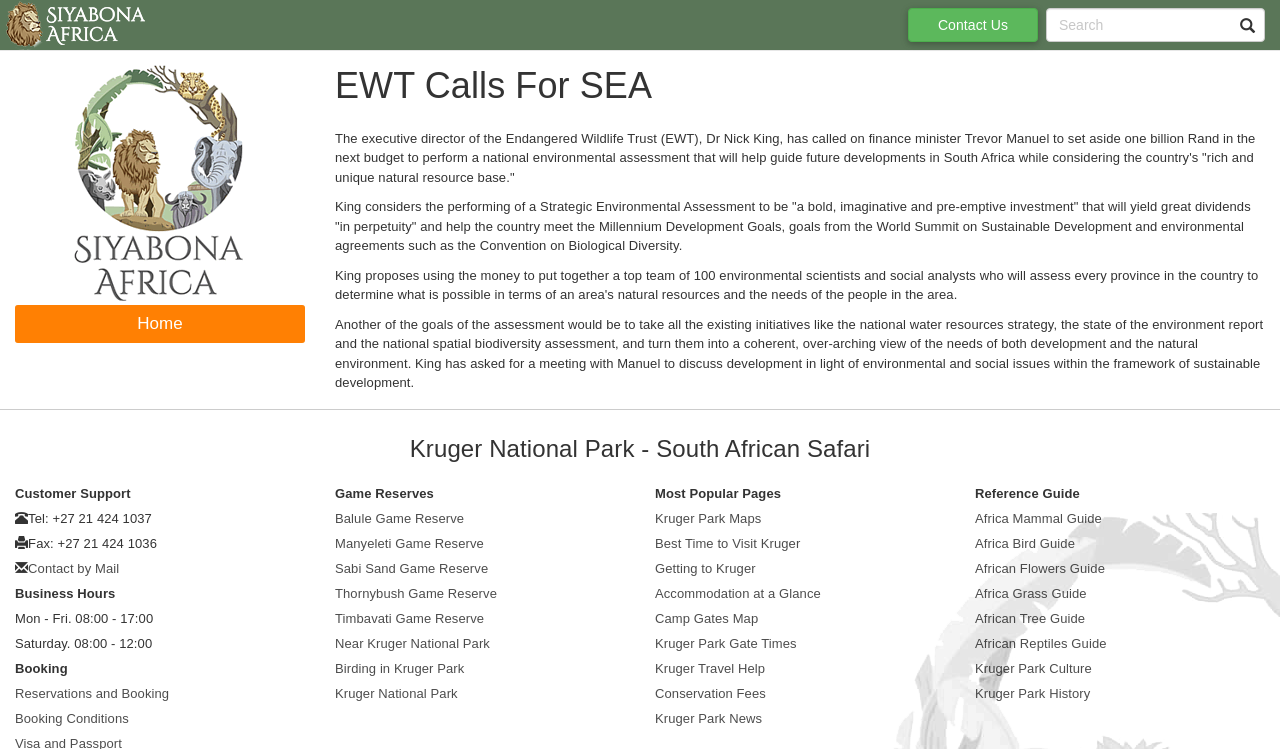Please determine the bounding box coordinates of the element to click in order to execute the following instruction: "View the TEI XML file". The coordinates should be four float numbers between 0 and 1, specified as [left, top, right, bottom].

None